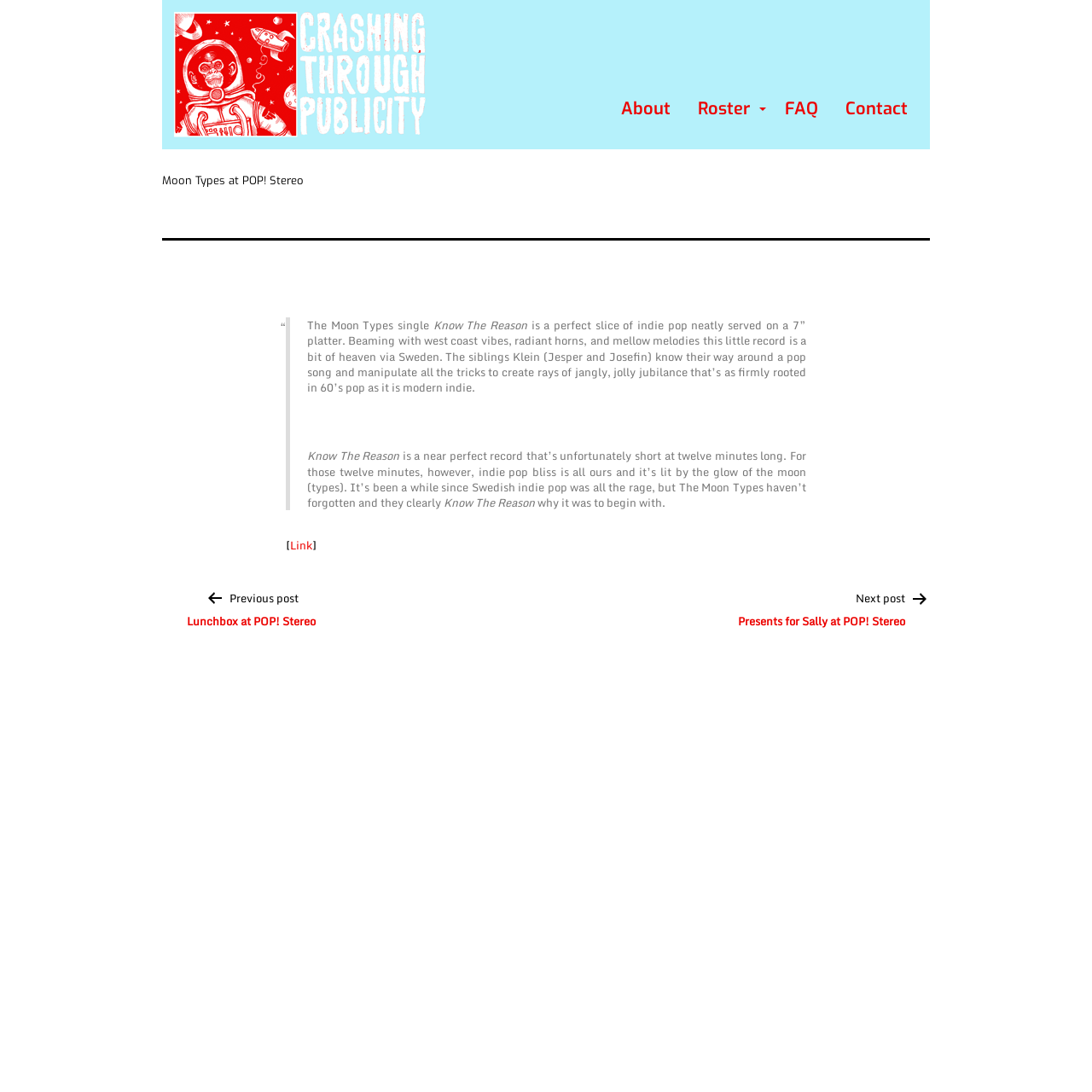Craft a detailed narrative of the webpage's structure and content.

The webpage is about Moon Types at POP! Stereo, with a focus on their music. At the top, there is a link to "Crashing Through Publicity" accompanied by an image with the same name. Below this, there are four links to different sections of the website: "About", "Roster", "FAQ", and "Contact".

The main content of the page is an article about Moon Types at POP! Stereo. The article has a heading with the same title as the webpage. Below the heading, there is a blockquote that contains a review of the Moon Types single. The review is divided into several paragraphs of text, with the title of the single "Know The Reason" mentioned twice. The text describes the single as a perfect slice of indie pop with west coast vibes, radiant horns, and mellow melodies.

To the right of the blockquote, there is a link labeled "Link". Below the article, there is a navigation section labeled "Posts" with links to previous and next posts, titled "Lunchbox at POP! Stereo" and "Presents for Sally at POP! Stereo", respectively.